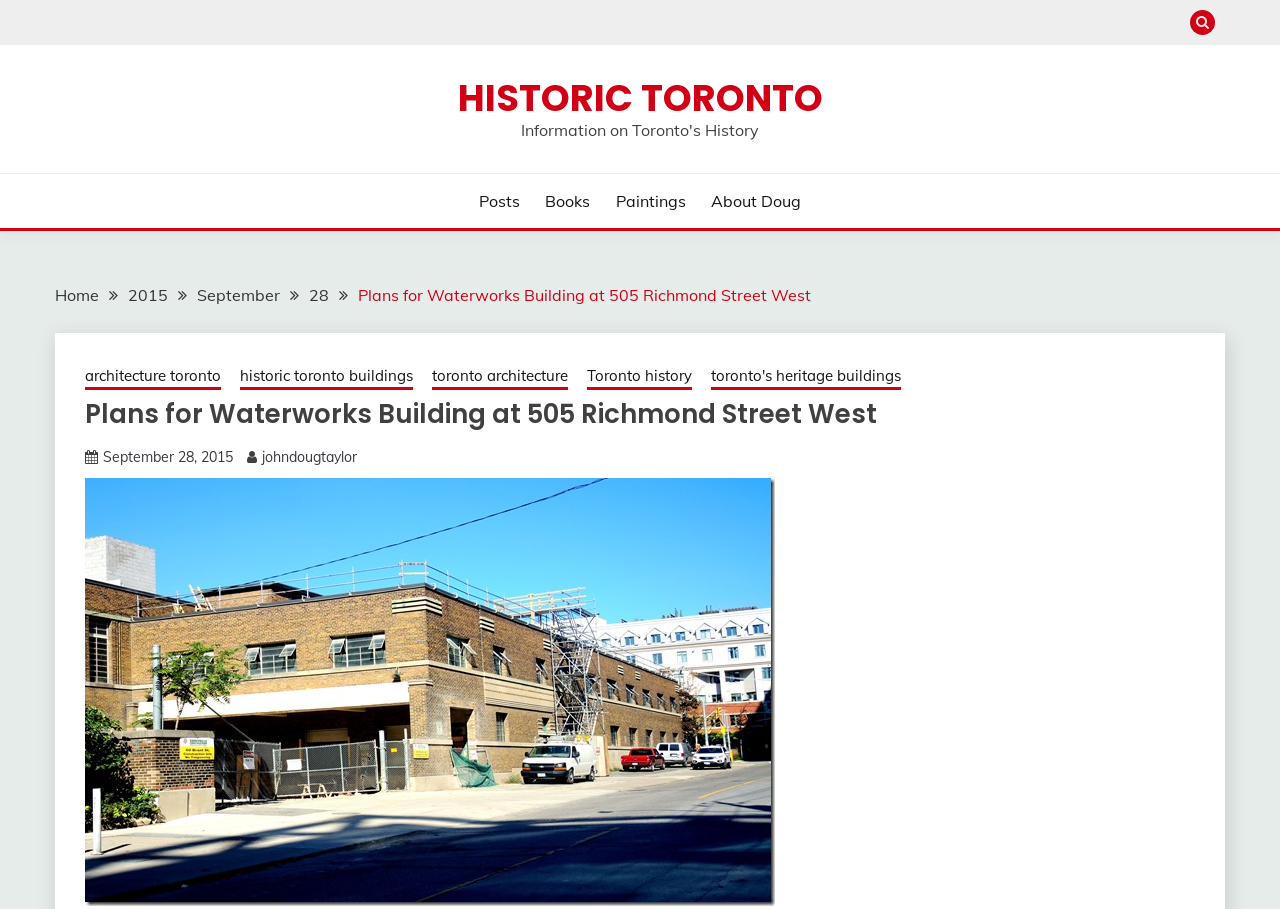Identify the bounding box coordinates of the clickable section necessary to follow the following instruction: "Go to the Posts section". The coordinates should be presented as four float numbers from 0 to 1, i.e., [left, top, right, bottom].

[0.374, 0.208, 0.406, 0.234]